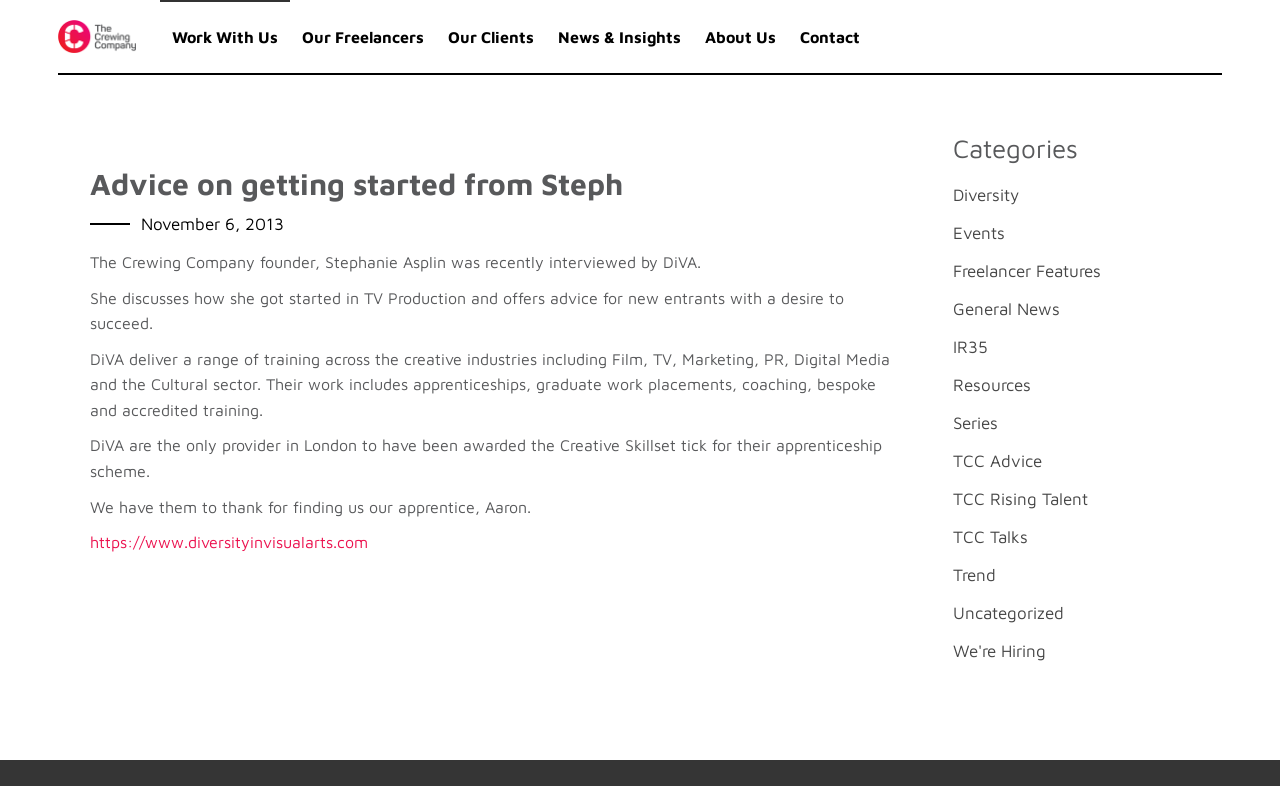Identify the bounding box coordinates of the region that should be clicked to execute the following instruction: "Read the article".

[0.07, 0.172, 0.705, 0.75]